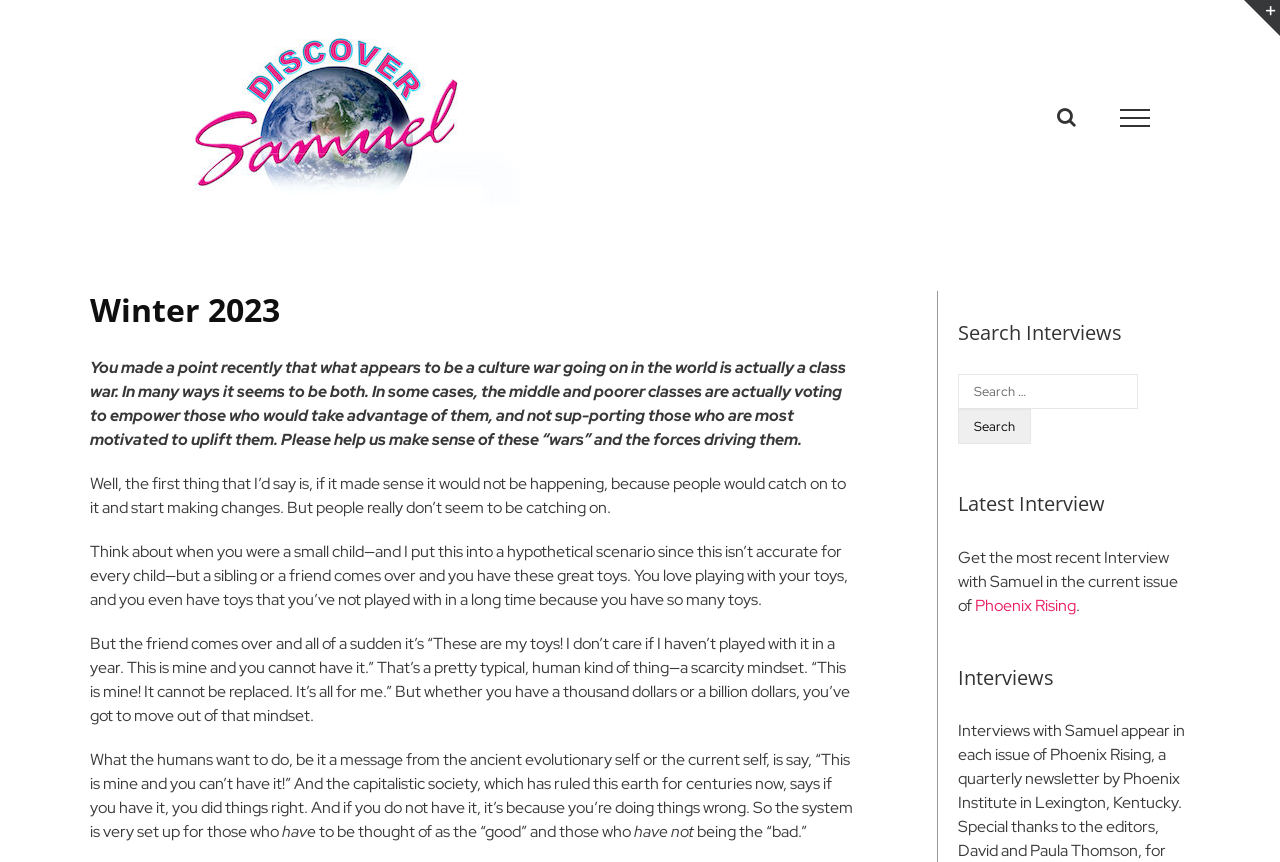Please provide a comprehensive answer to the question based on the screenshot: What is the logo of the website?

The logo of the website is located at the top left corner of the webpage, and it is a link that says 'discoversamuel.com Logo'.